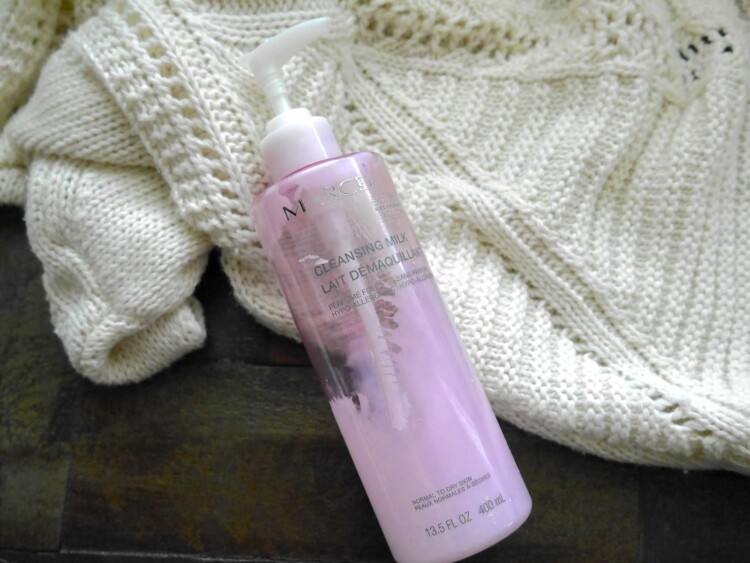Explain the scene depicted in the image, including all details.

The image showcases a bottle of cleansing milk, specifically labeled as "Cleansing Milk" from the brand M.A.C., designed for delicate skin. The product, housed in a sleek pink container with a pump top, is positioned on a cozy, knitted cream-colored sweater. The backdrop suggests a warm atmosphere, perfect for skincare routines during the colder months. This cleansing milk is often favored for its gentle formula, making it an ideal choice for anyone seeking to maintain hydration and softness in their skin while effectively removing makeup and impurities.